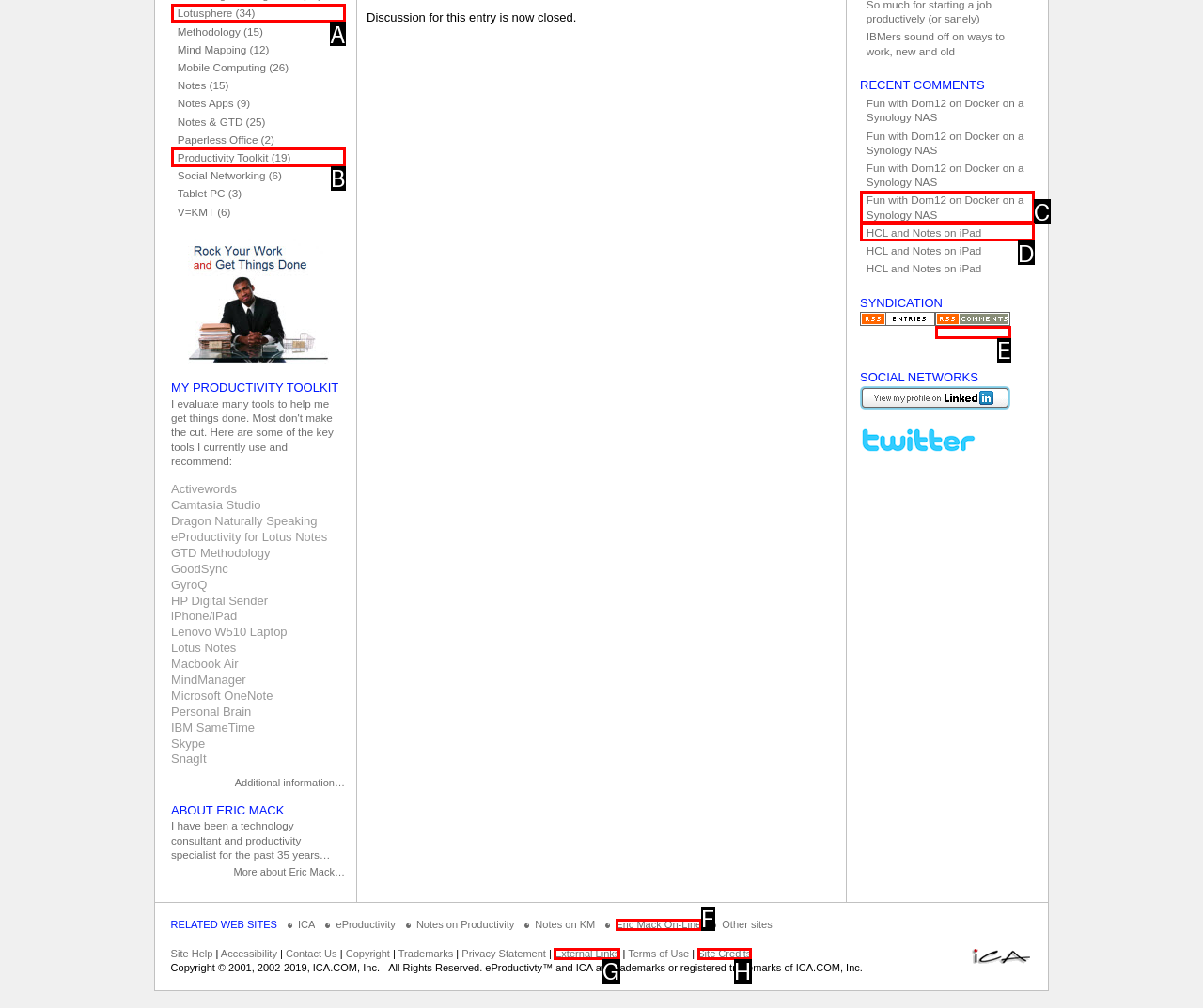Based on the element description: External Links, choose the HTML element that matches best. Provide the letter of your selected option.

G